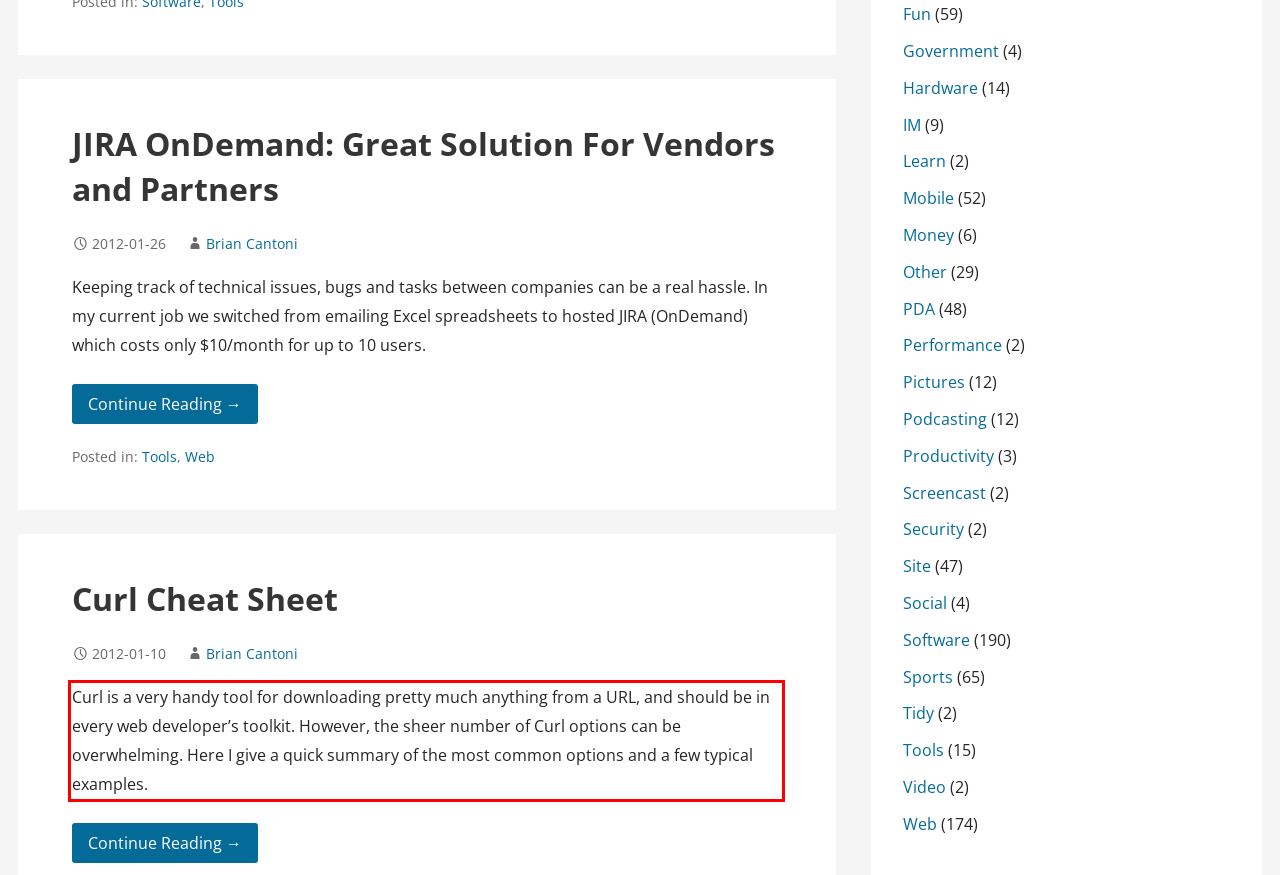There is a UI element on the webpage screenshot marked by a red bounding box. Extract and generate the text content from within this red box.

Curl is a very handy tool for downloading pretty much anything from a URL, and should be in every web developer’s toolkit. However, the sheer number of Curl options can be overwhelming. Here I give a quick summary of the most common options and a few typical examples.